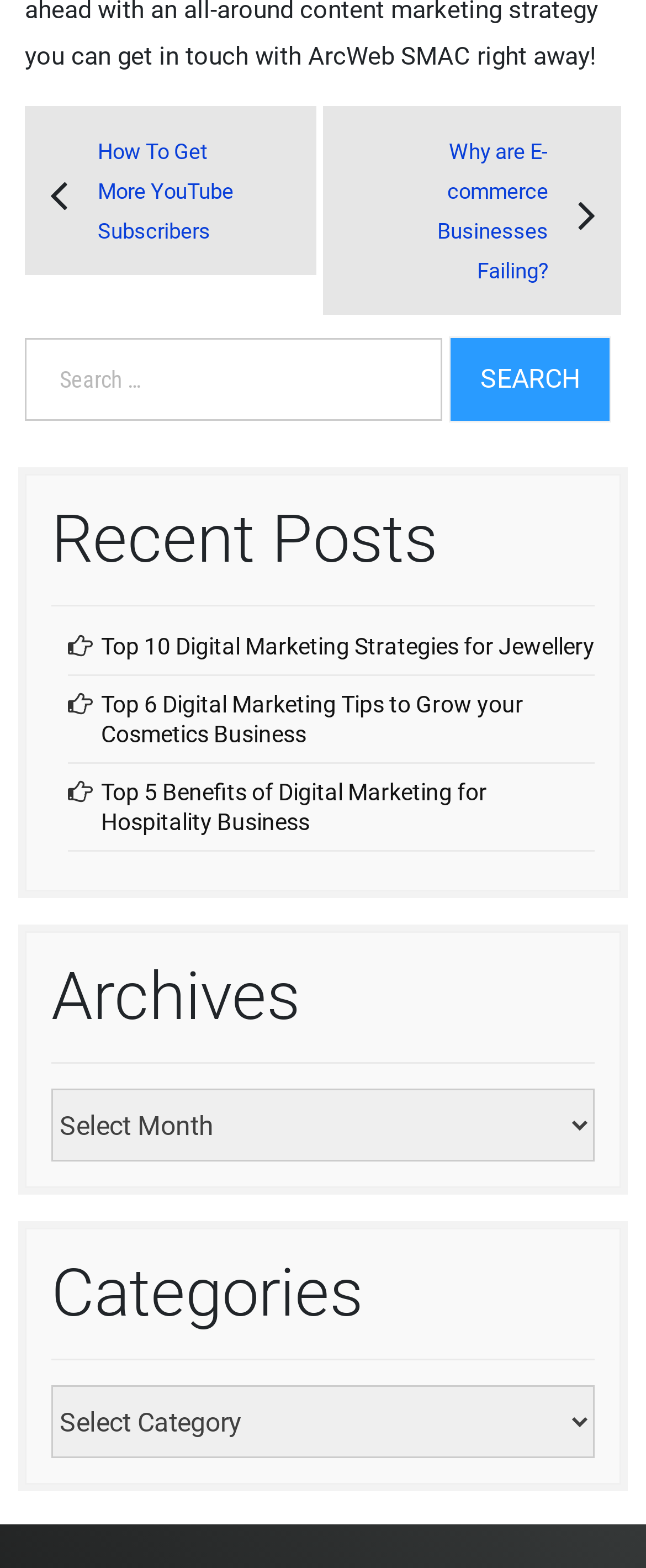How many links are under 'Recent Posts'?
Refer to the image and provide a one-word or short phrase answer.

3